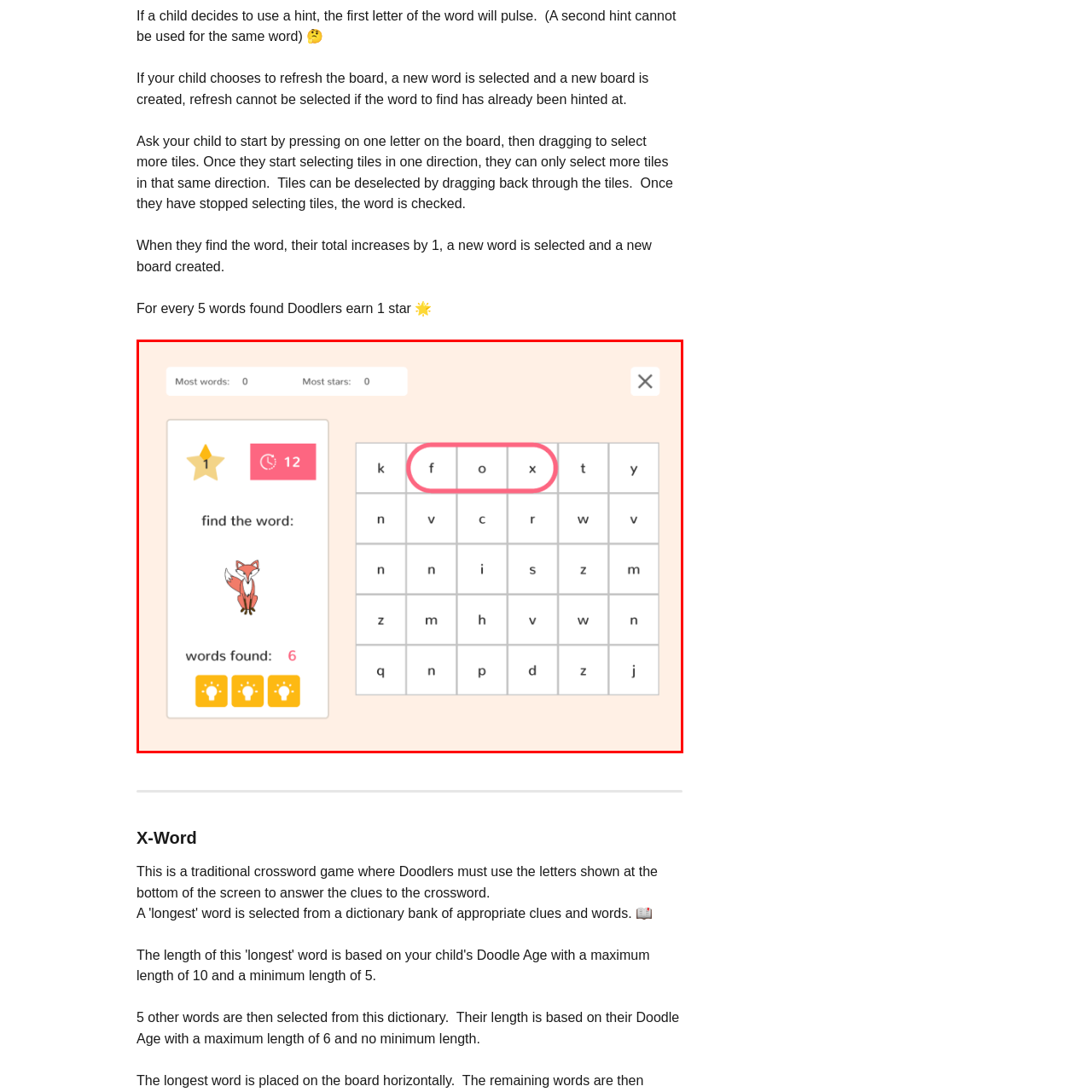What is the remaining time for the current round?
Direct your attention to the image marked by the red bounding box and provide a detailed answer based on the visual details available.

The timer shows '12' which indicates the remaining time for the current round, adding an element of time pressure to the game.